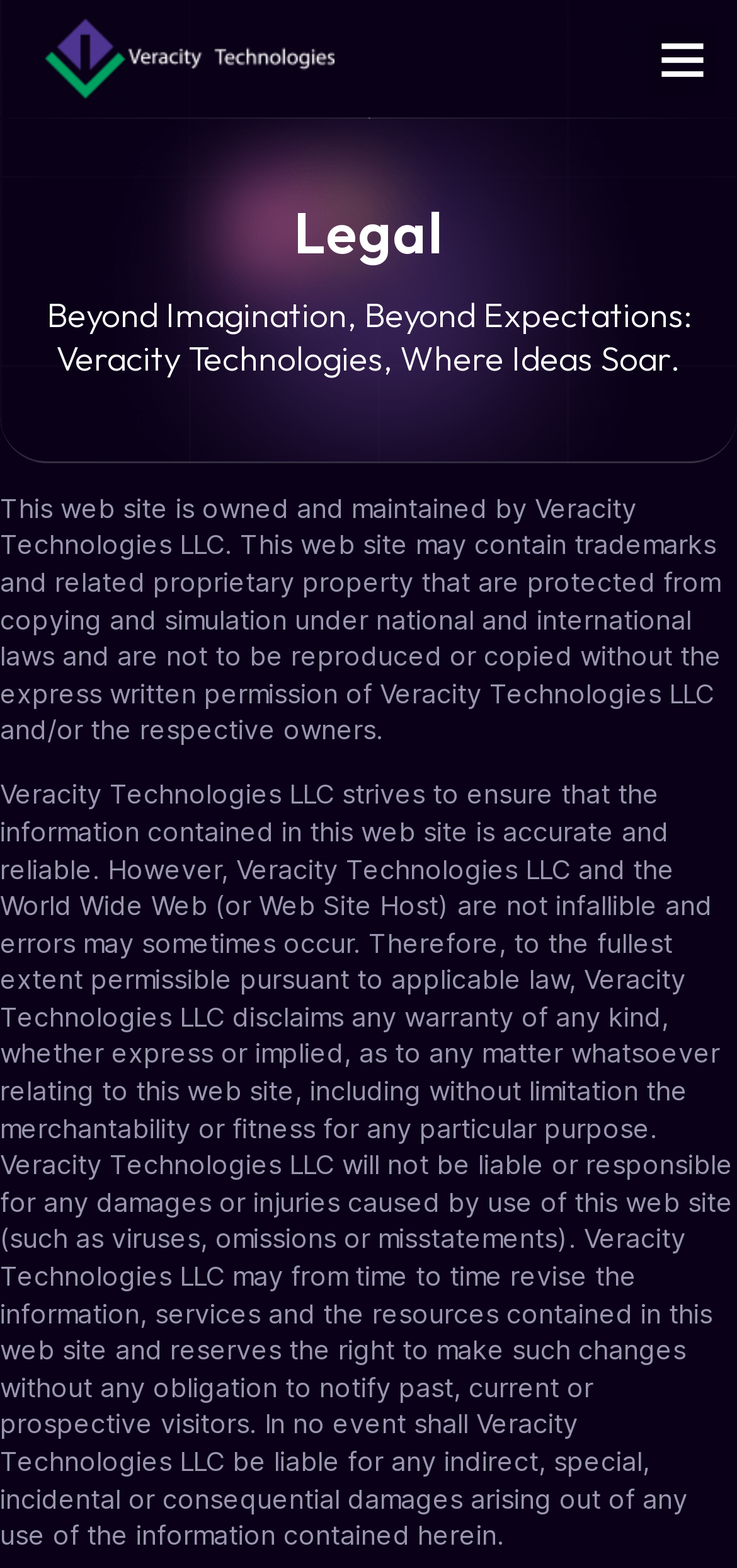Provide a short answer to the following question with just one word or phrase: Is the information on this website guaranteed to be accurate?

No